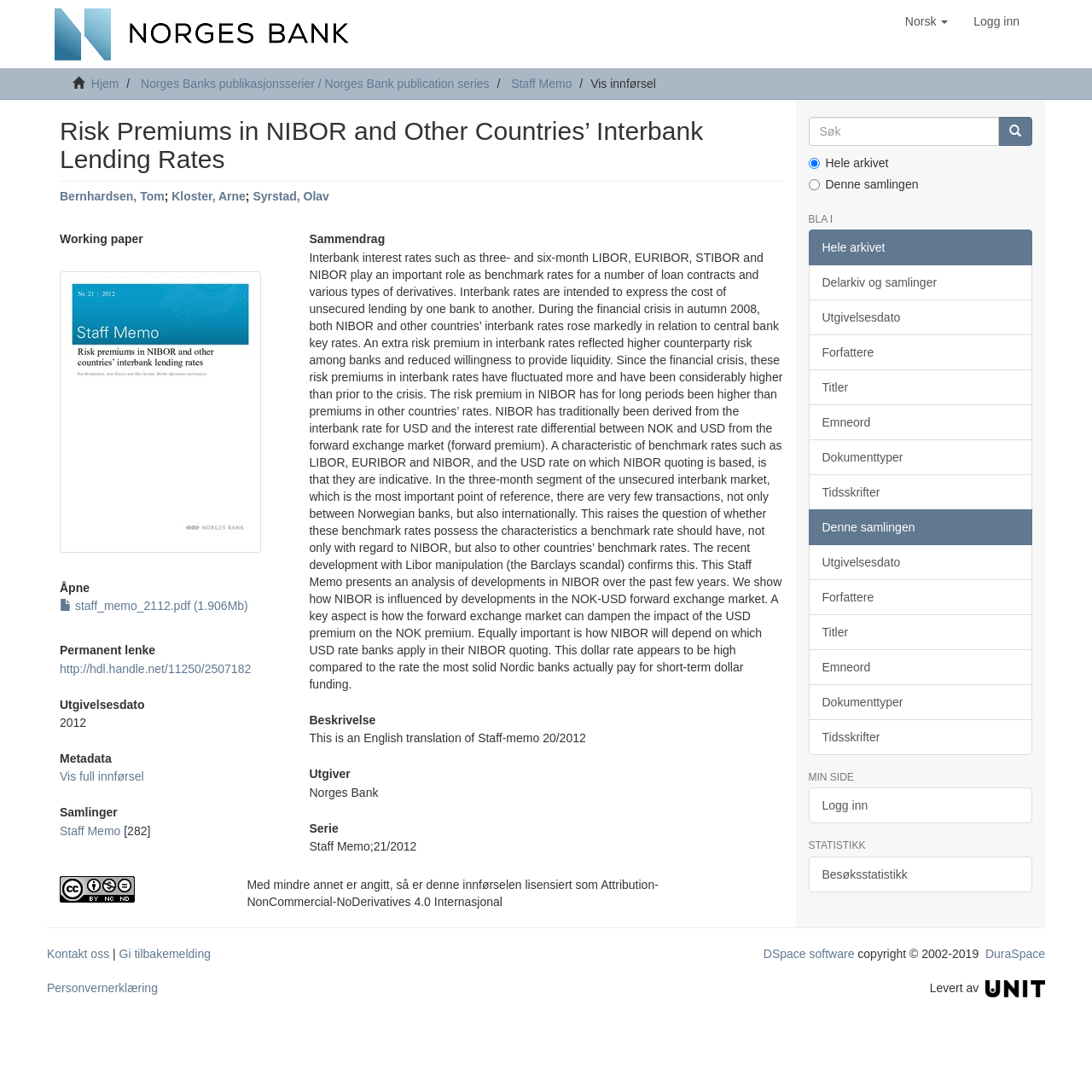Extract the bounding box coordinates for the described element: "Vis full innførsel". The coordinates should be represented as four float numbers between 0 and 1: [left, top, right, bottom].

[0.055, 0.705, 0.132, 0.717]